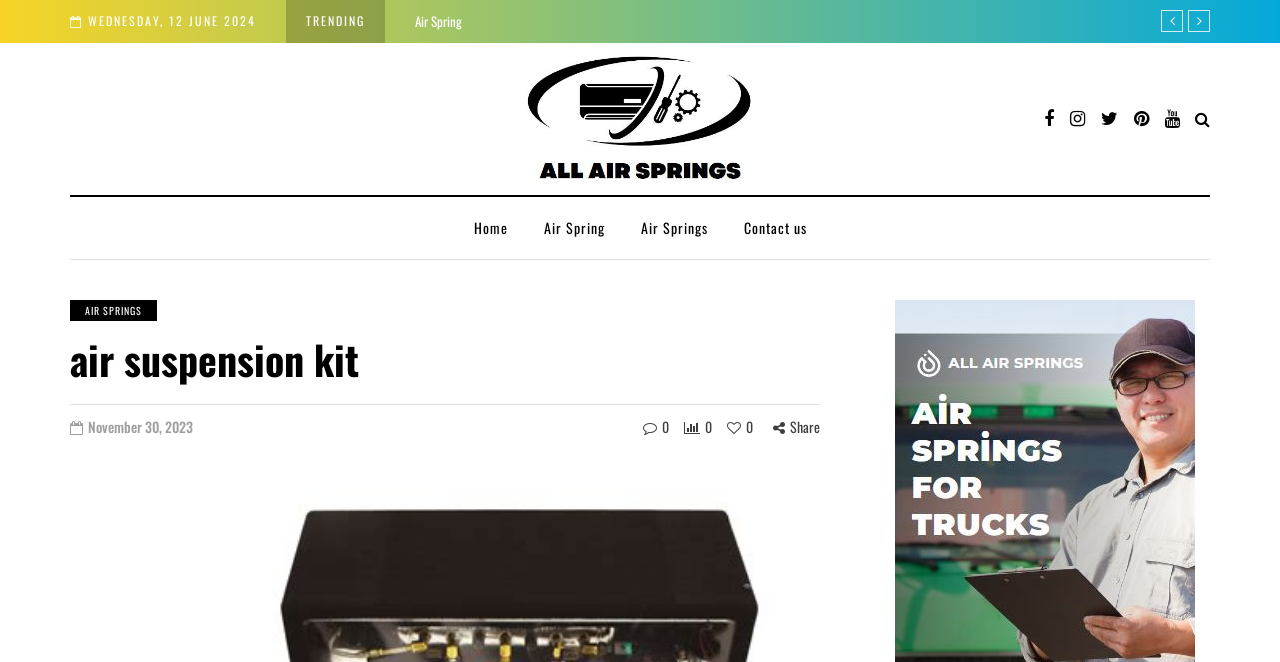Please provide the bounding box coordinates for the element that needs to be clicked to perform the instruction: "View 'Contact us' page". The coordinates must consist of four float numbers between 0 and 1, formatted as [left, top, right, bottom].

[0.567, 0.327, 0.644, 0.361]